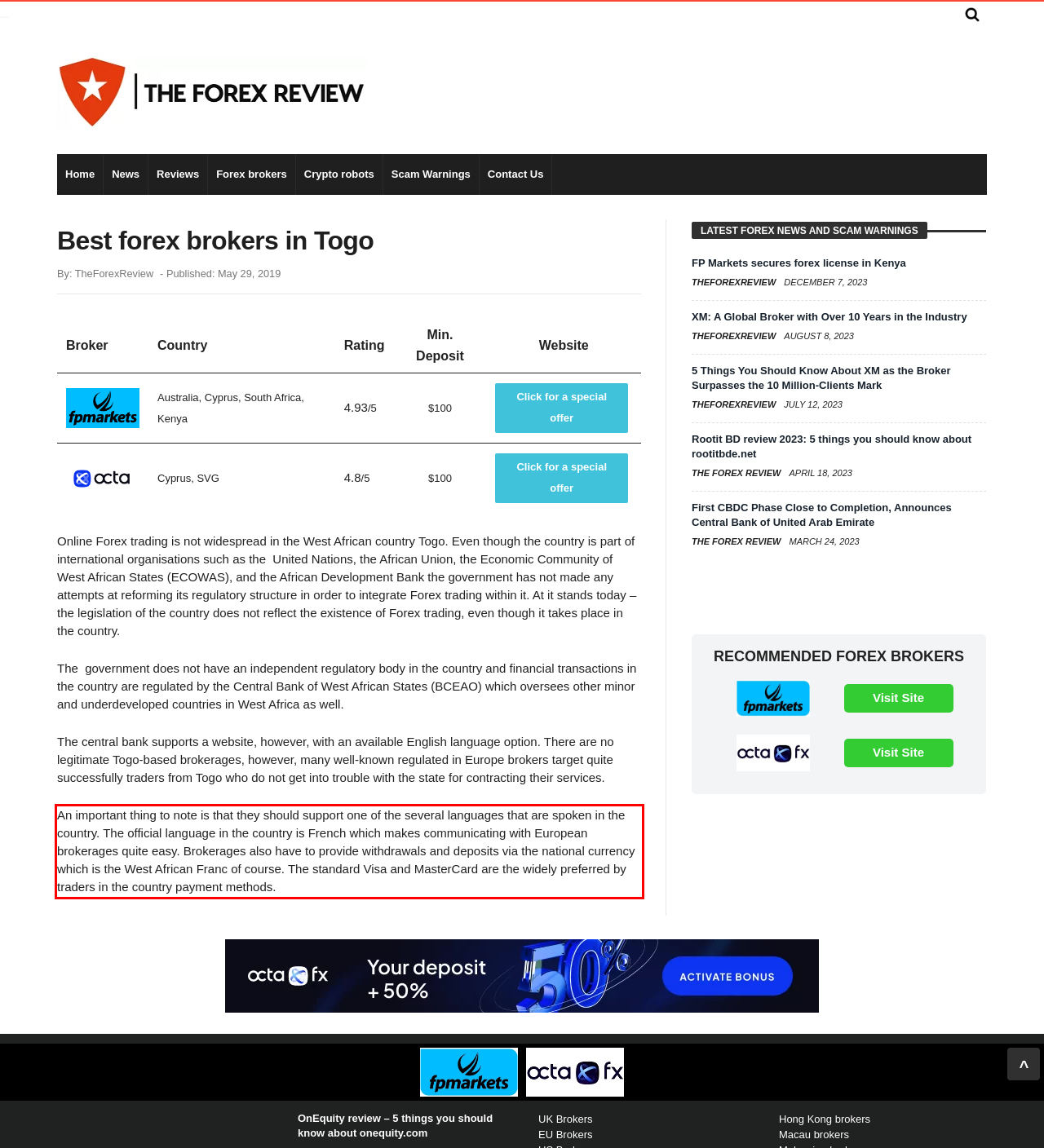Identify the text inside the red bounding box in the provided webpage screenshot and transcribe it.

An important thing to note is that they should support one of the several languages that are spoken in the country. The official language in the country is French which makes communicating with European brokerages quite easy. Brokerages also have to provide withdrawals and deposits via the national currency which is the West African Franc of course. The standard Visa and MasterCard are the widely preferred by traders in the country payment methods.